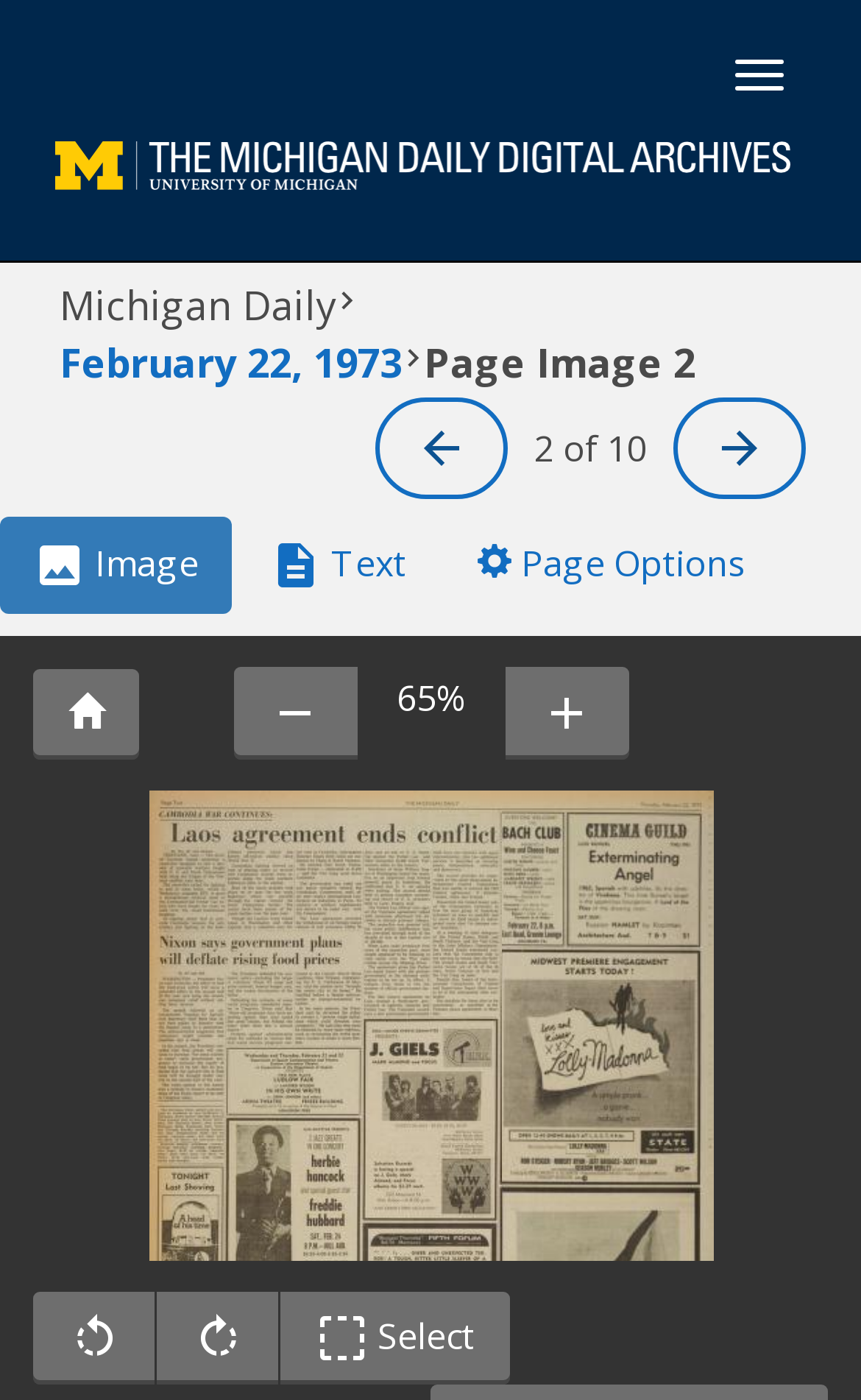Determine the title of the webpage and give its text content.

Michigan Daily February 22, 1973  Page Image 2